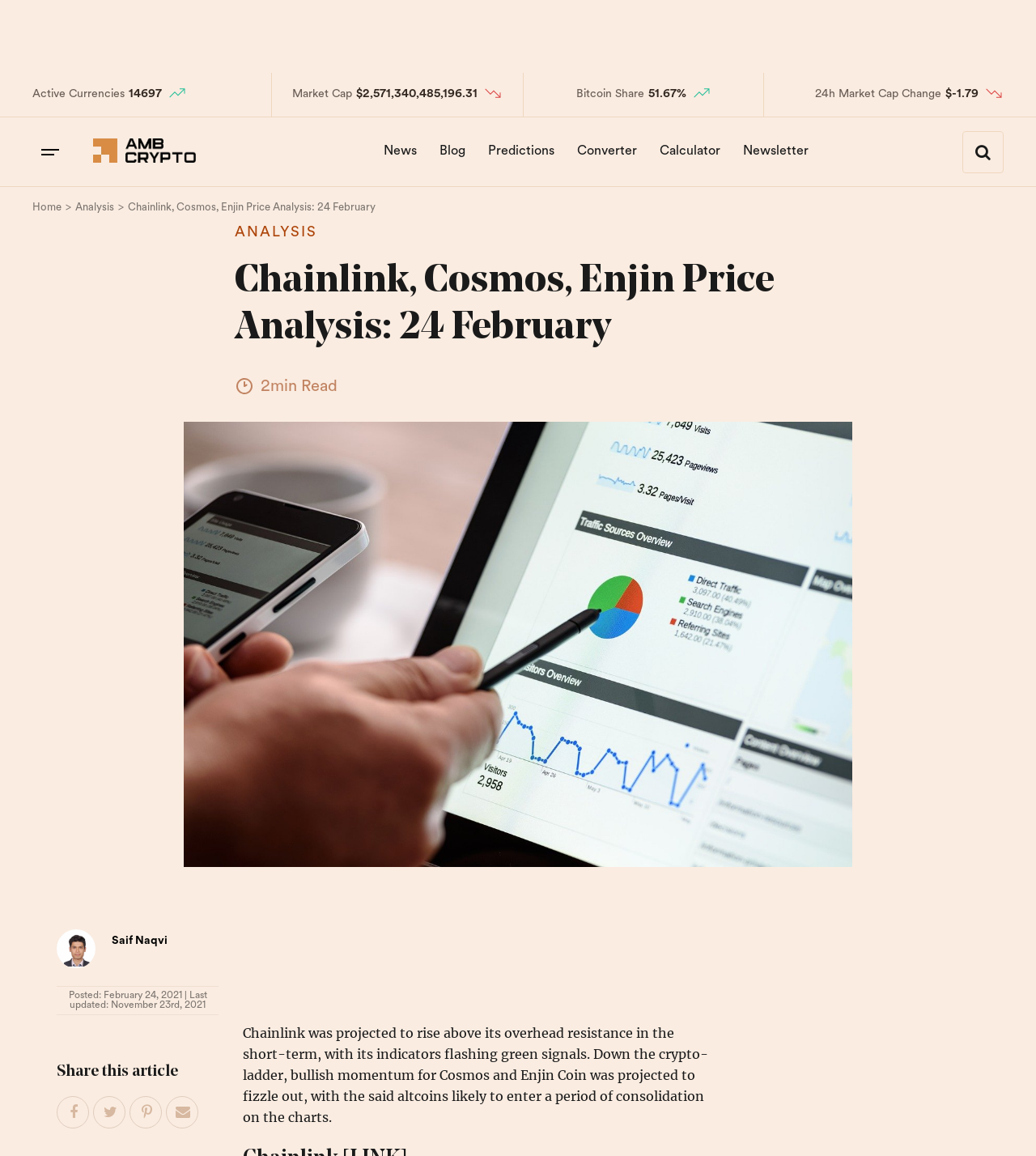Please determine the bounding box coordinates of the section I need to click to accomplish this instruction: "Go to the News page".

[0.361, 0.113, 0.412, 0.149]